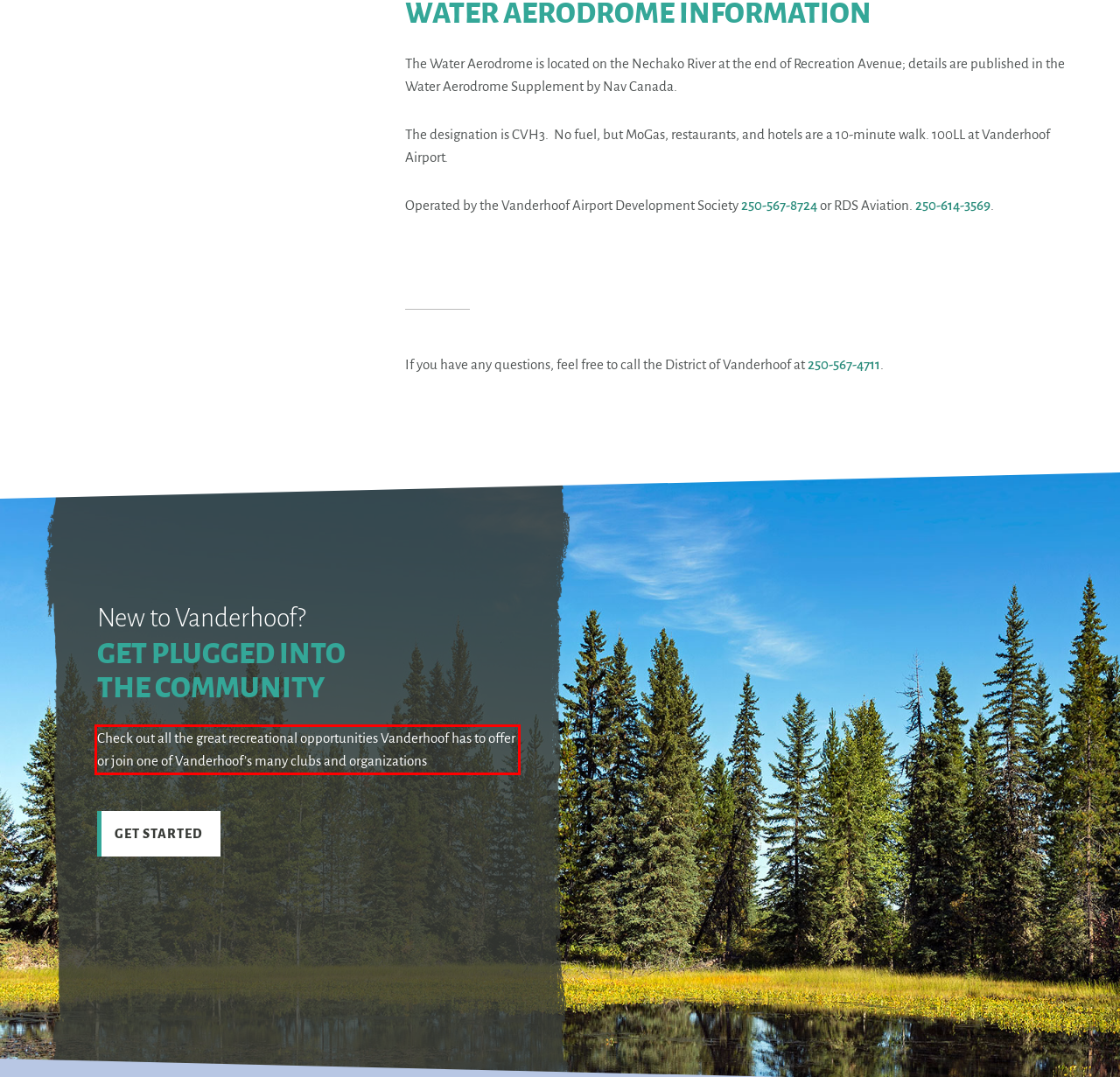Using the provided screenshot, read and generate the text content within the red-bordered area.

Check out all the great recreational opportunities Vanderhoof has to offer or join one of Vanderhoof’s many clubs and organizations